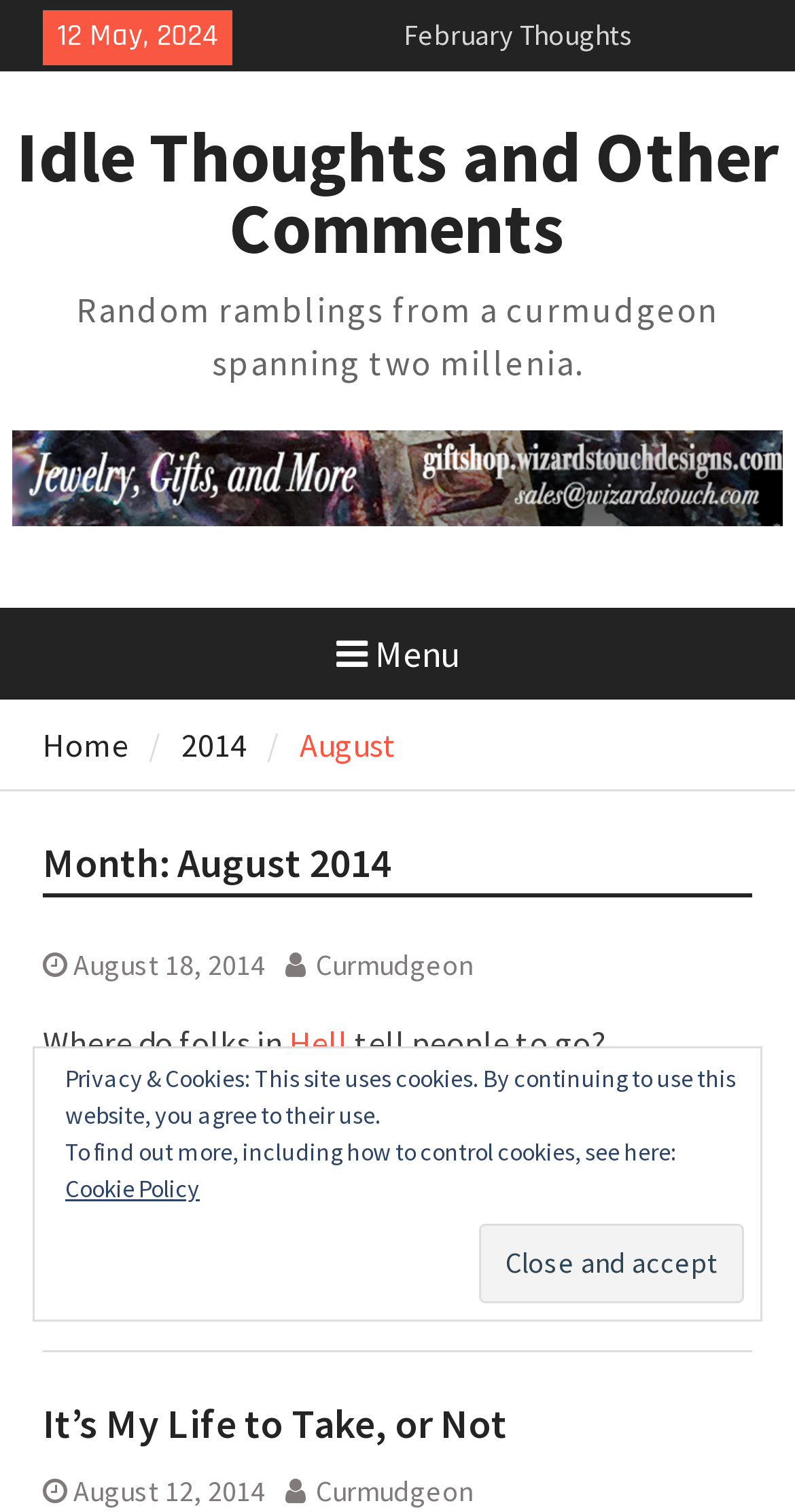Identify the bounding box coordinates of the specific part of the webpage to click to complete this instruction: "Check out the latest Tech News".

None